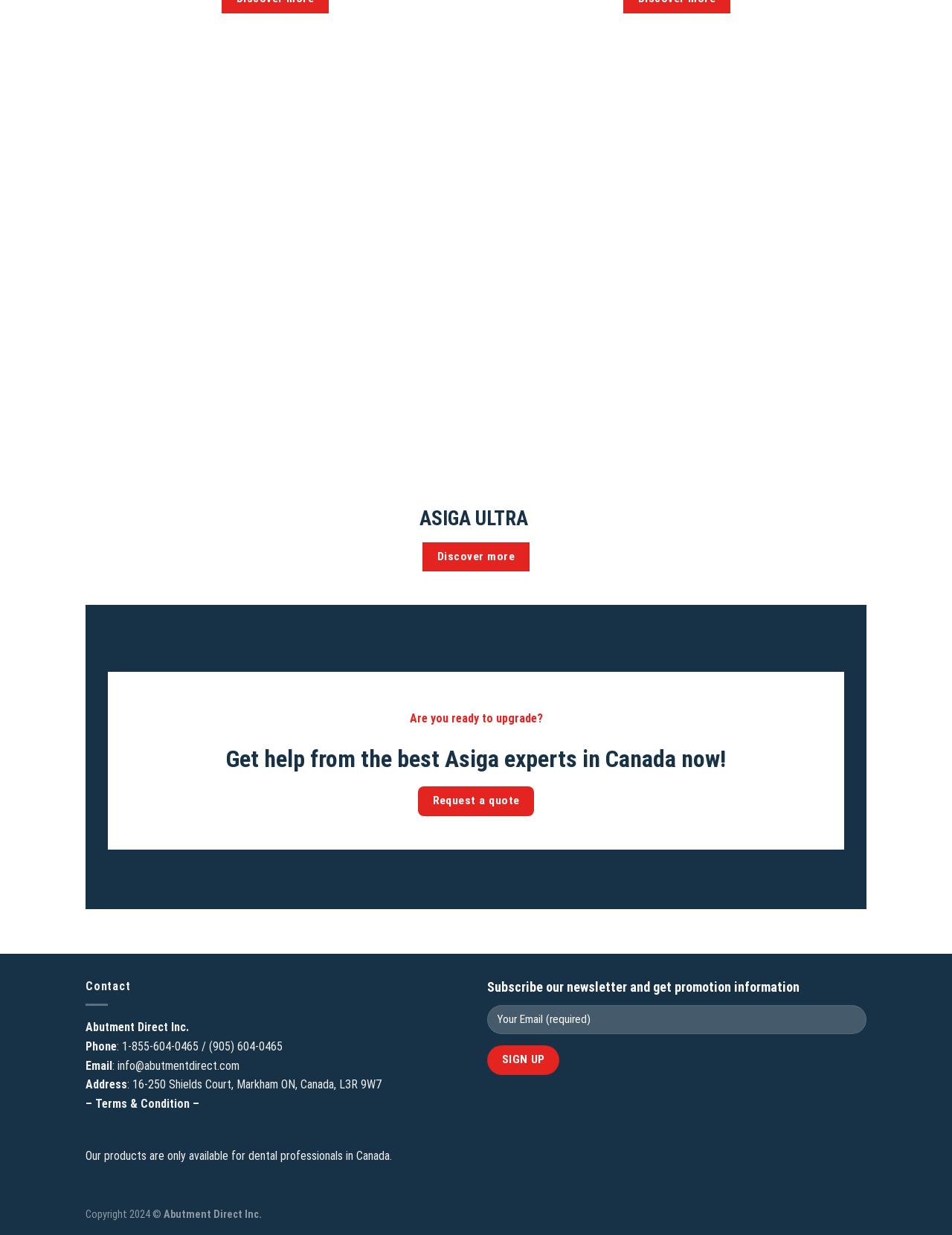Can you find the bounding box coordinates for the UI element given this description: "info@abutmentdirect.com"? Provide the coordinates as four float numbers between 0 and 1: [left, top, right, bottom].

[0.123, 0.857, 0.252, 0.868]